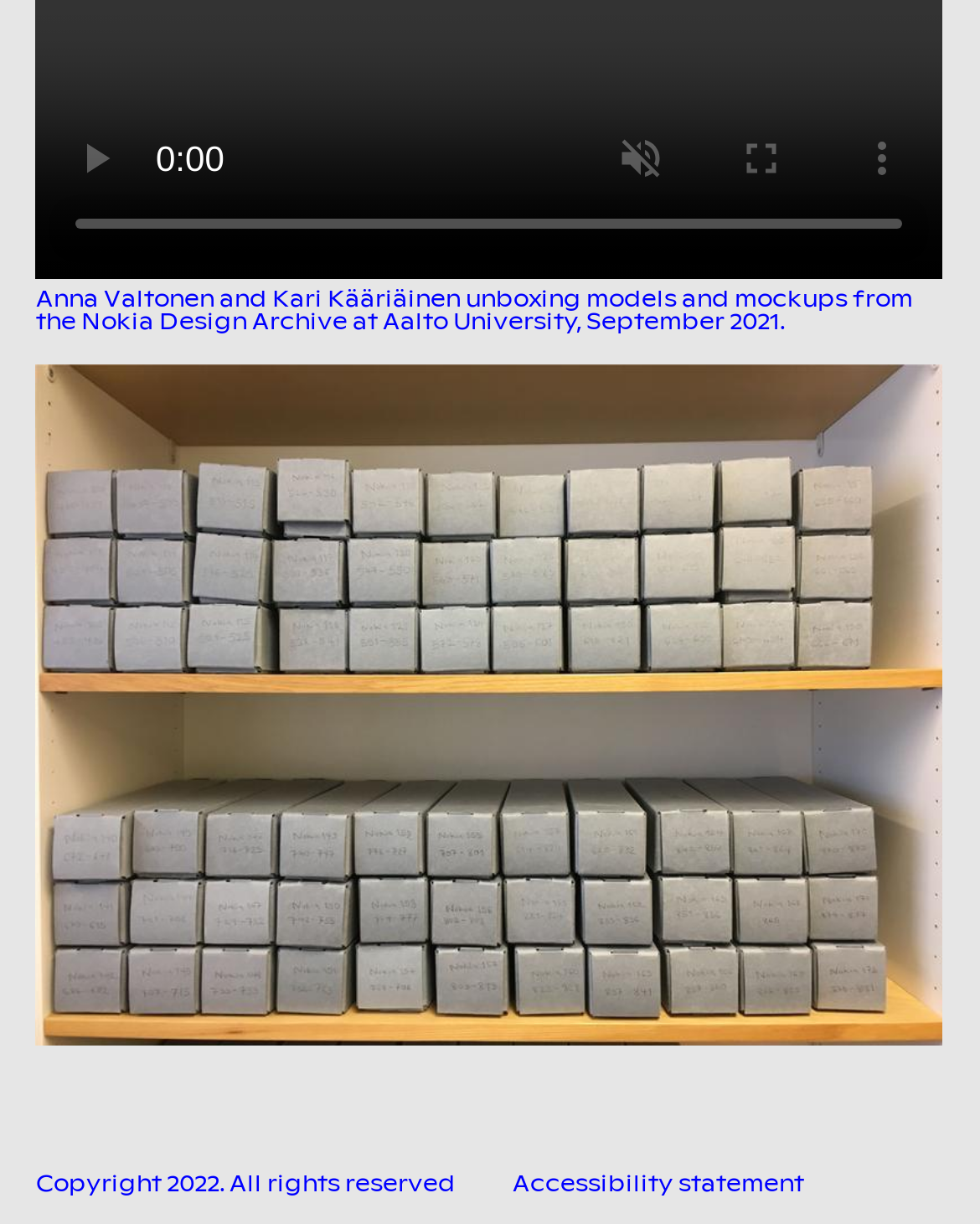What is the content of the image on the left?
Can you give a detailed and elaborate answer to the question?

The image on the left has a corresponding option text 'Two wooden shelves filled with a large number of grey cardboard boxes.', suggesting that the image content is two wooden shelves.